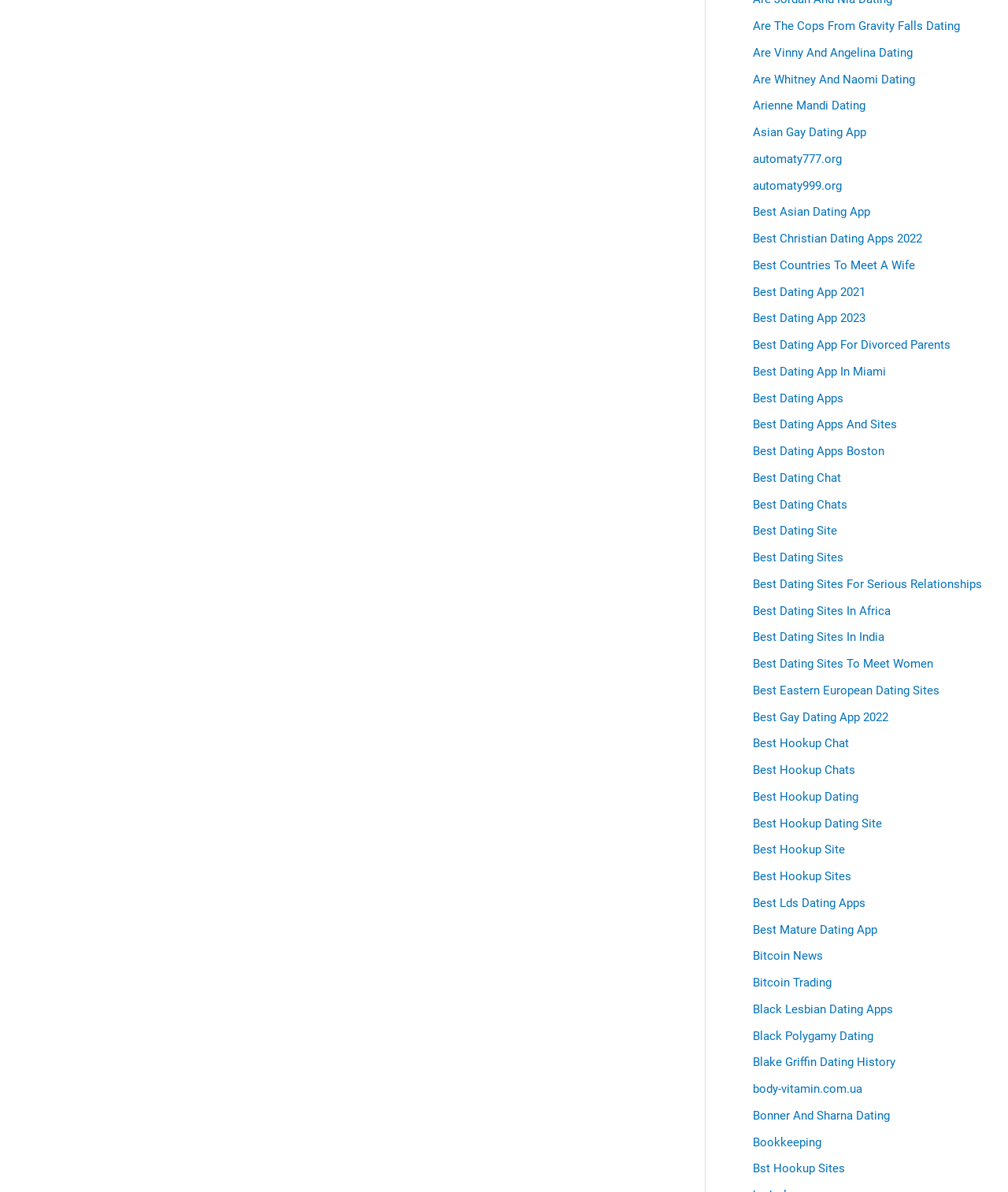Determine the bounding box coordinates of the clickable element necessary to fulfill the instruction: "Search for something". Provide the coordinates as four float numbers within the 0 to 1 range, i.e., [left, top, right, bottom].

None